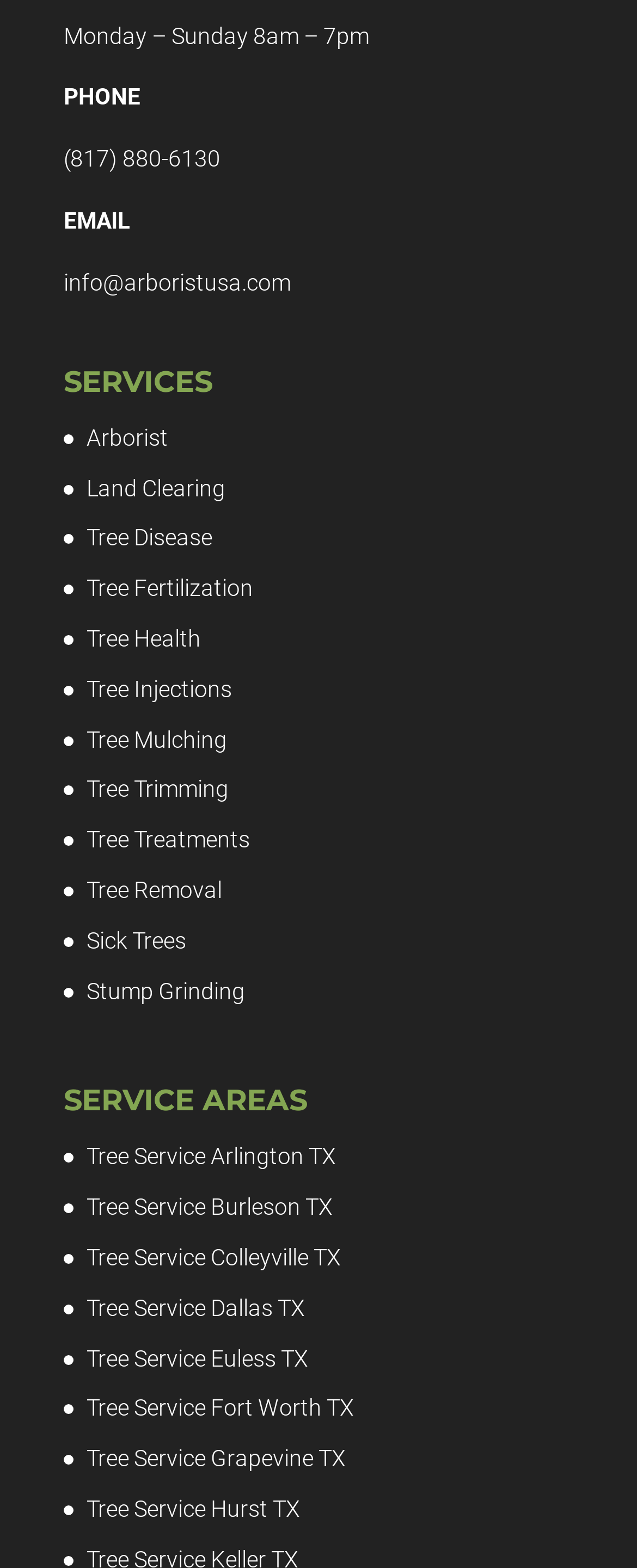What services does the company offer? Based on the screenshot, please respond with a single word or phrase.

Arborist, Land Clearing, etc.